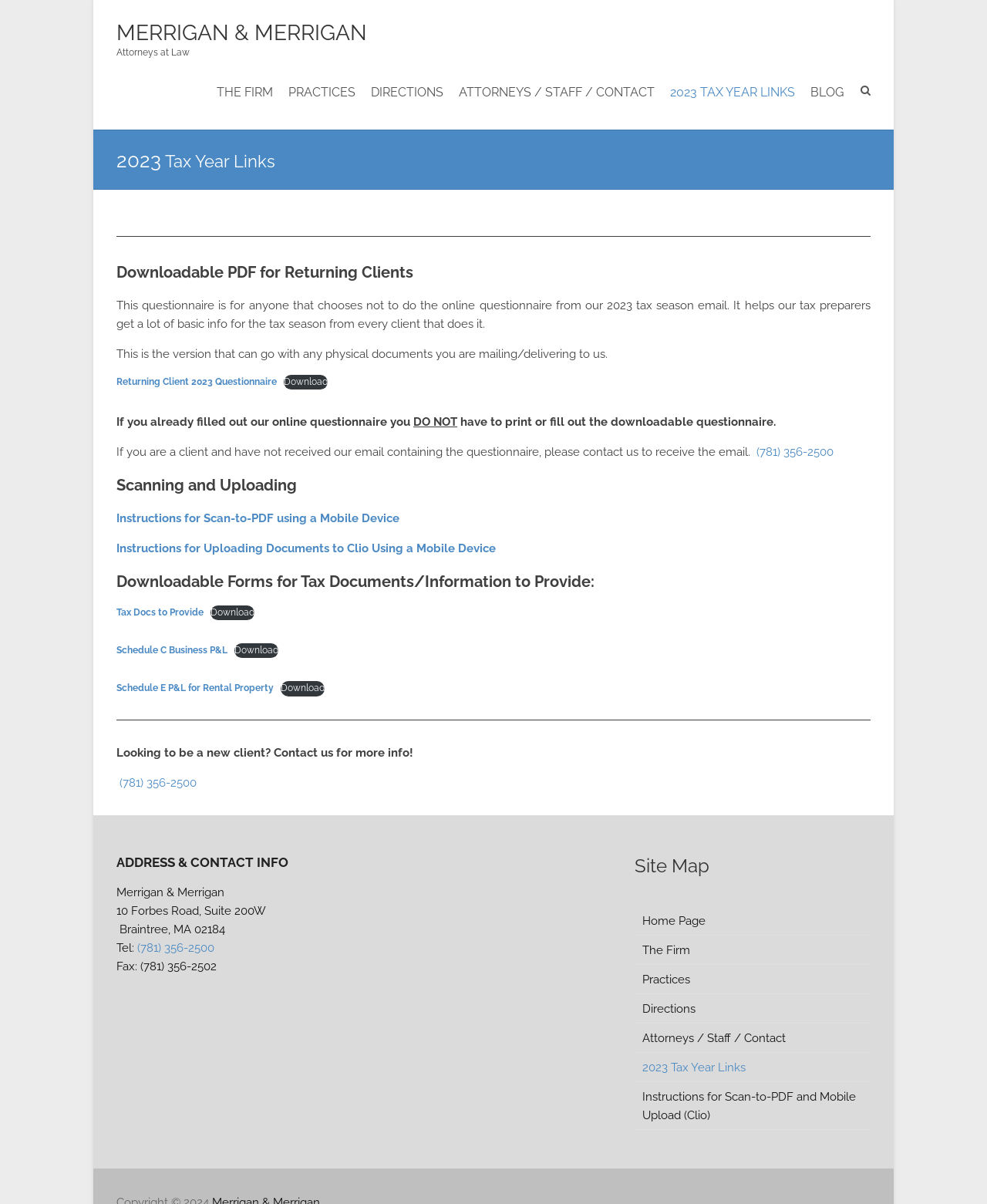Determine the bounding box coordinates of the section to be clicked to follow the instruction: "Click the 'THE FIRM' link". The coordinates should be given as four float numbers between 0 and 1, formatted as [left, top, right, bottom].

[0.22, 0.056, 0.277, 0.098]